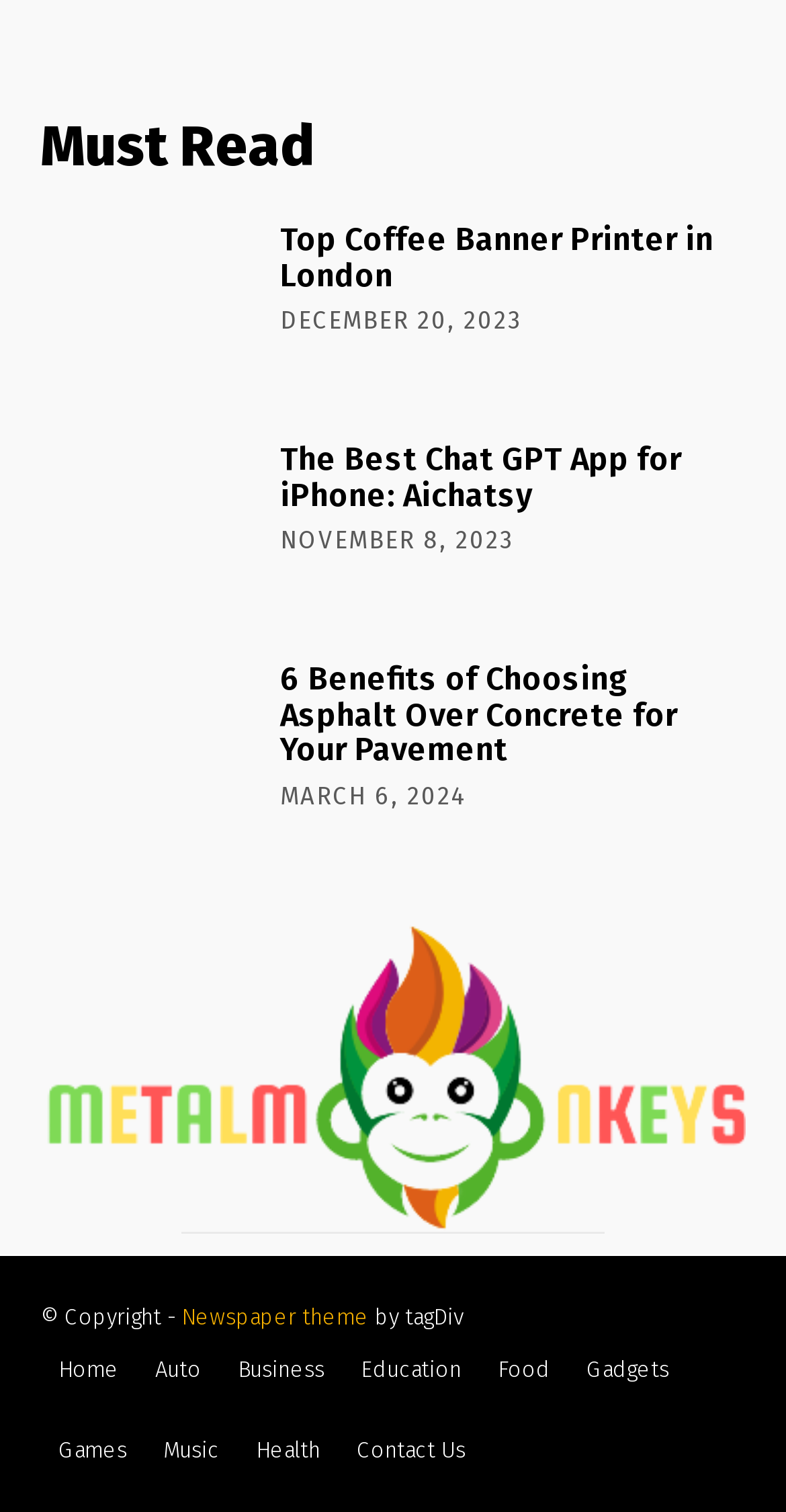Determine the bounding box coordinates of the element's region needed to click to follow the instruction: "Contact Us". Provide these coordinates as four float numbers between 0 and 1, formatted as [left, top, right, bottom].

[0.431, 0.933, 0.615, 0.986]